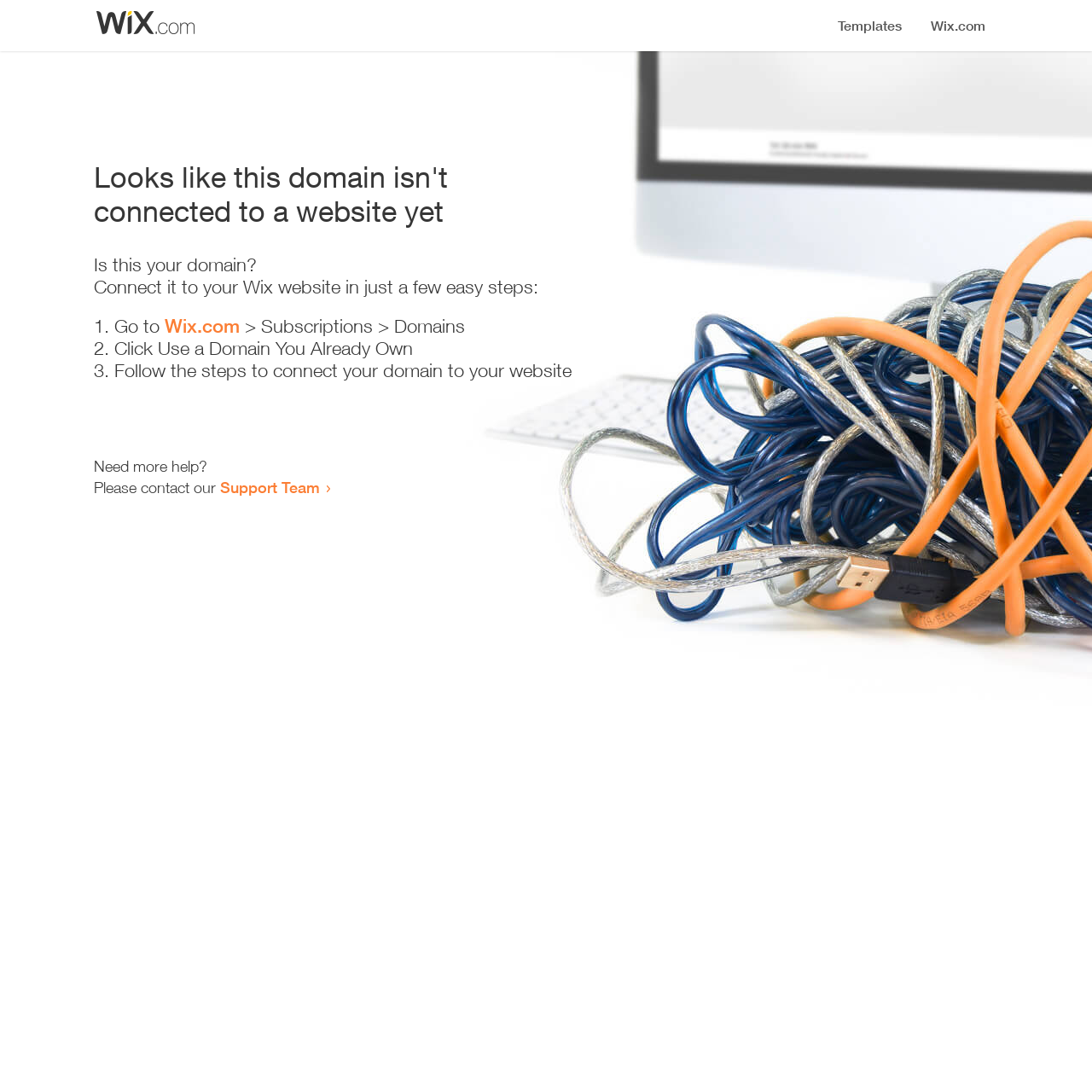Give the bounding box coordinates for the element described by: "Support Team".

[0.202, 0.438, 0.293, 0.455]